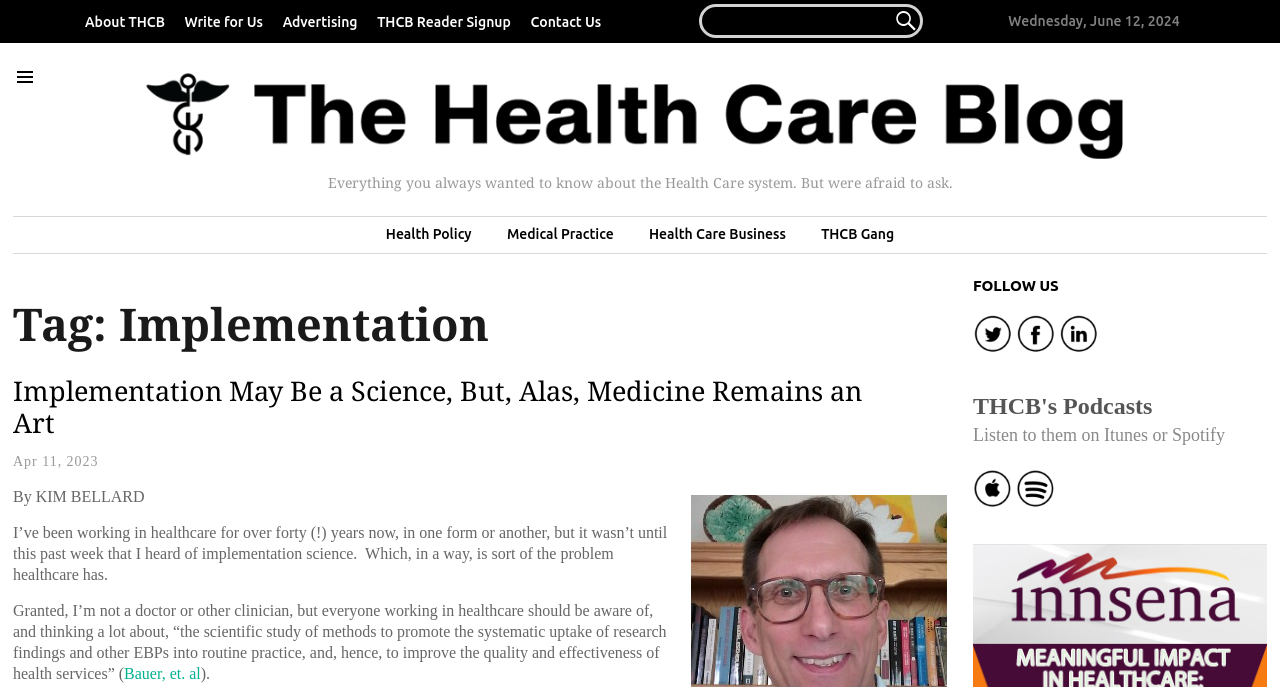Based on the element description: "Health Policy", identify the bounding box coordinates for this UI element. The coordinates must be four float numbers between 0 and 1, listed as [left, top, right, bottom].

[0.289, 0.327, 0.381, 0.356]